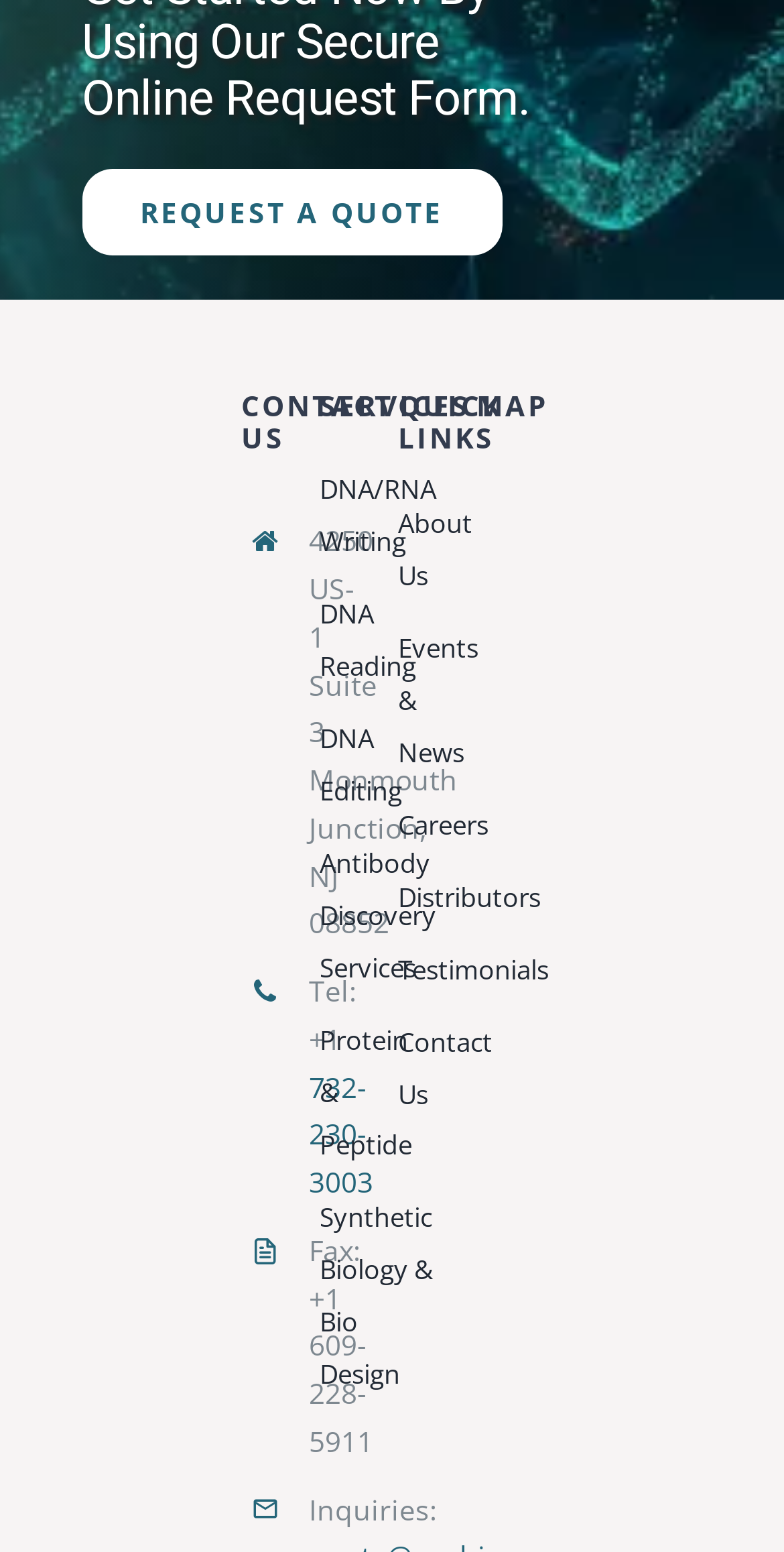How many quick links are listed?
Look at the image and respond with a one-word or short-phrase answer.

7